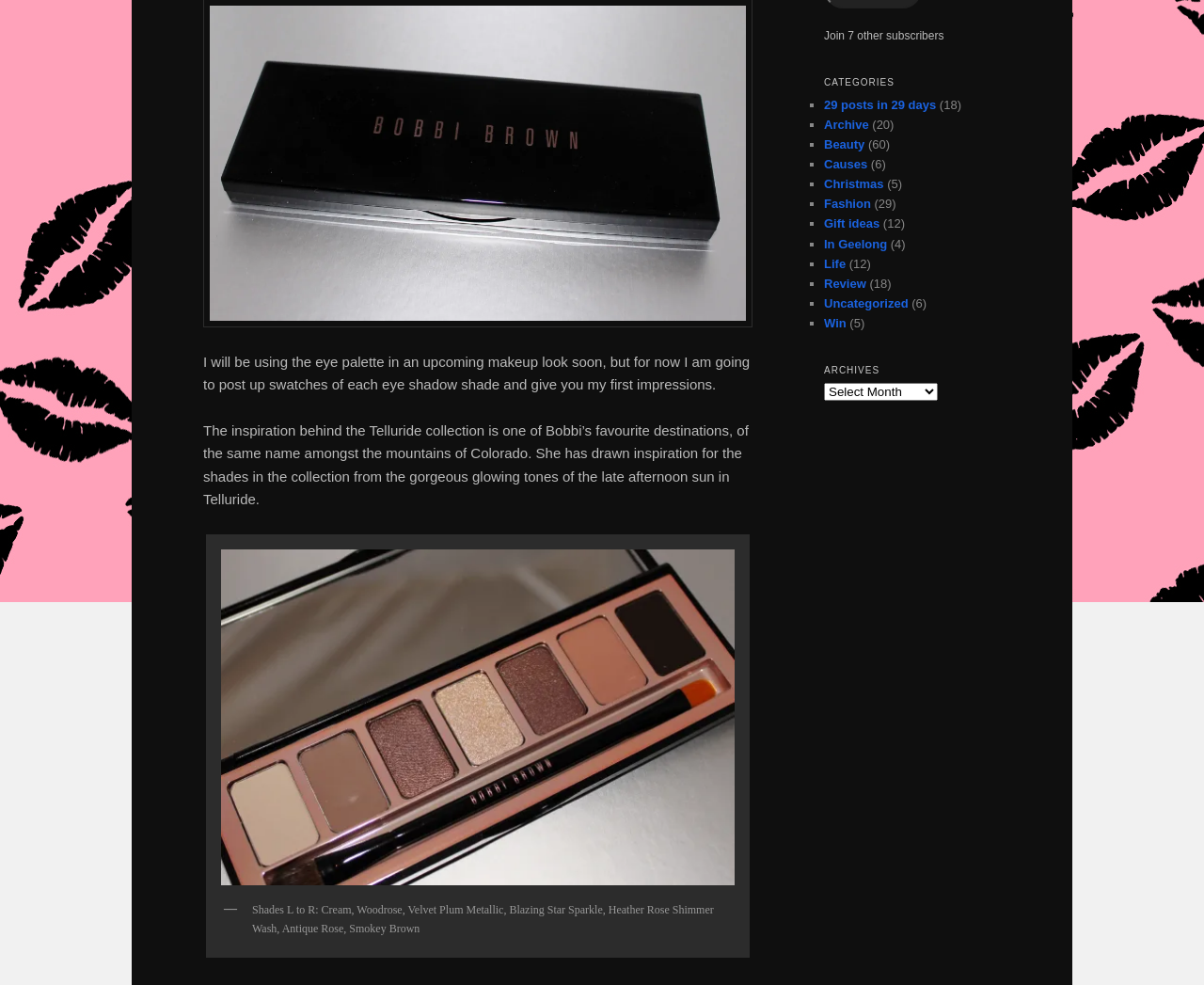Provide the bounding box coordinates of the UI element this sentence describes: "In Geelong".

[0.684, 0.24, 0.737, 0.255]